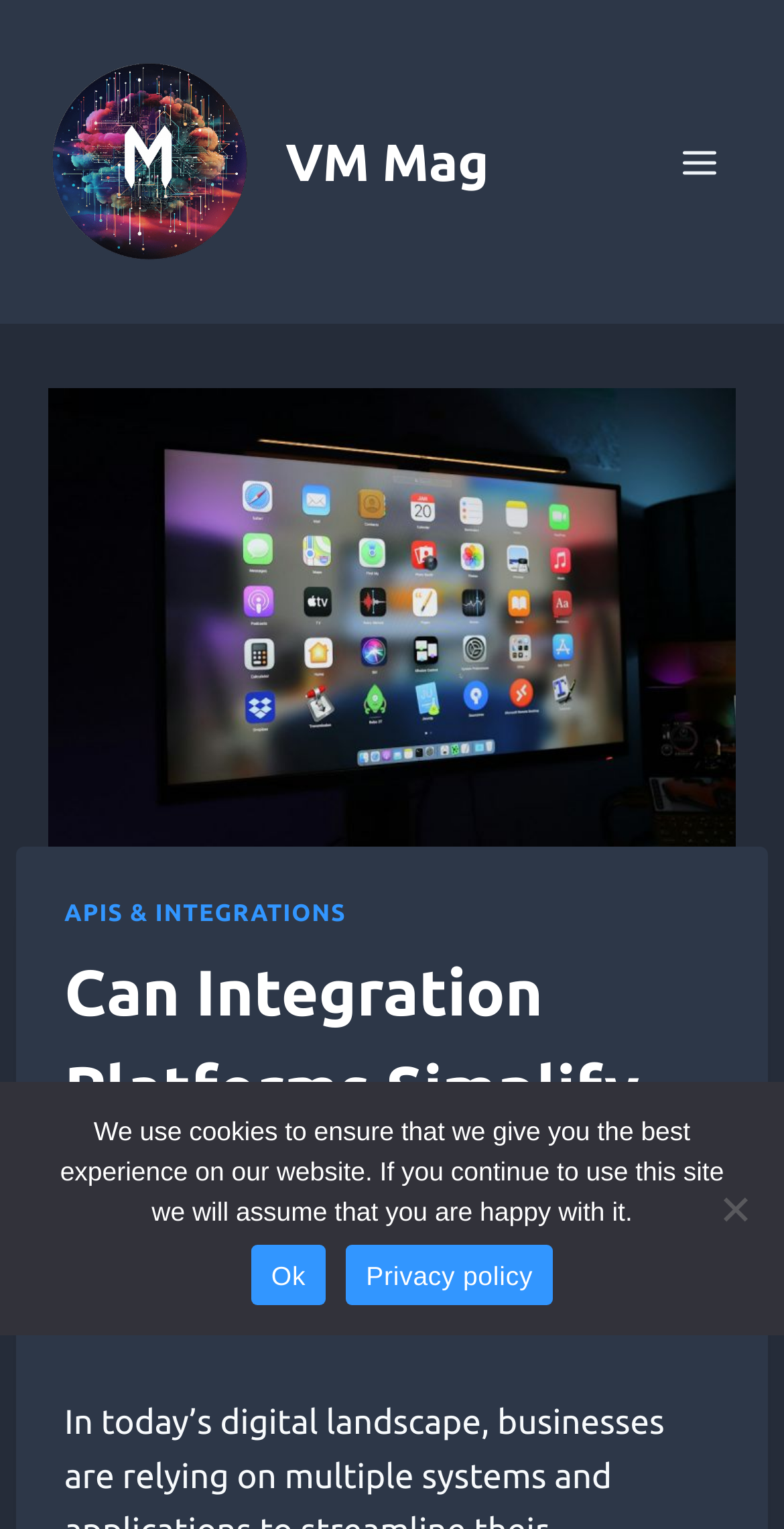Offer an in-depth caption of the entire webpage.

The webpage appears to be an article page from VM Mag, with a focus on the topic of integration platforms and connecting disparate systems. At the top left of the page, there is a logo of VM Mag, accompanied by a link to the VM Mag website. 

To the right of the logo, there is a button to open a menu, which is currently not expanded. Below the logo and menu button, there is a large image that takes up most of the width of the page, with a header section on top of it. The header section contains a link to "APIS & INTEGRATIONS" and a heading that summarizes the article's title, "Can Integration Platforms Simplify Connecting Disparate Systems?".

At the bottom of the page, there is a cookie notice dialog that is not currently modal. The dialog contains a static text explaining the use of cookies on the website, along with three links: "Ok" to accept the cookies, "Privacy policy" to learn more, and a "No" option to decline.